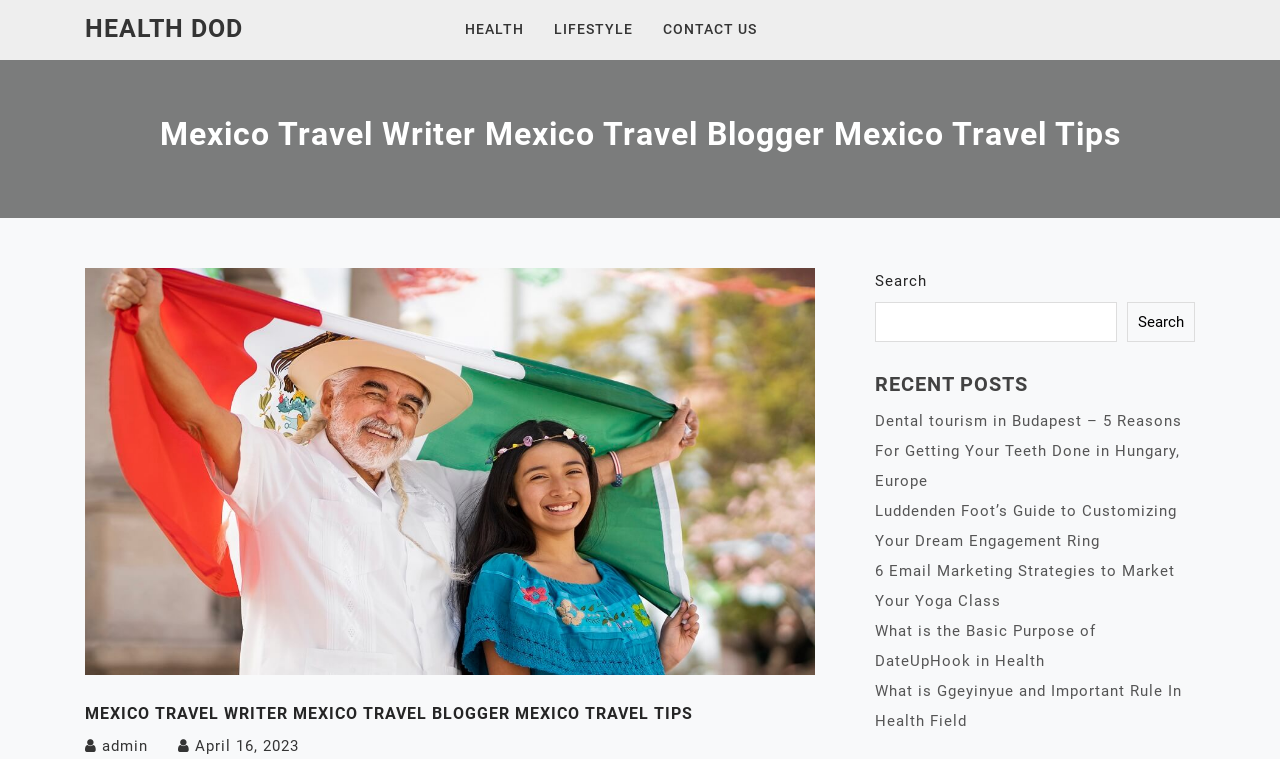How many recent posts are listed on the webpage?
Based on the image, provide a one-word or brief-phrase response.

5